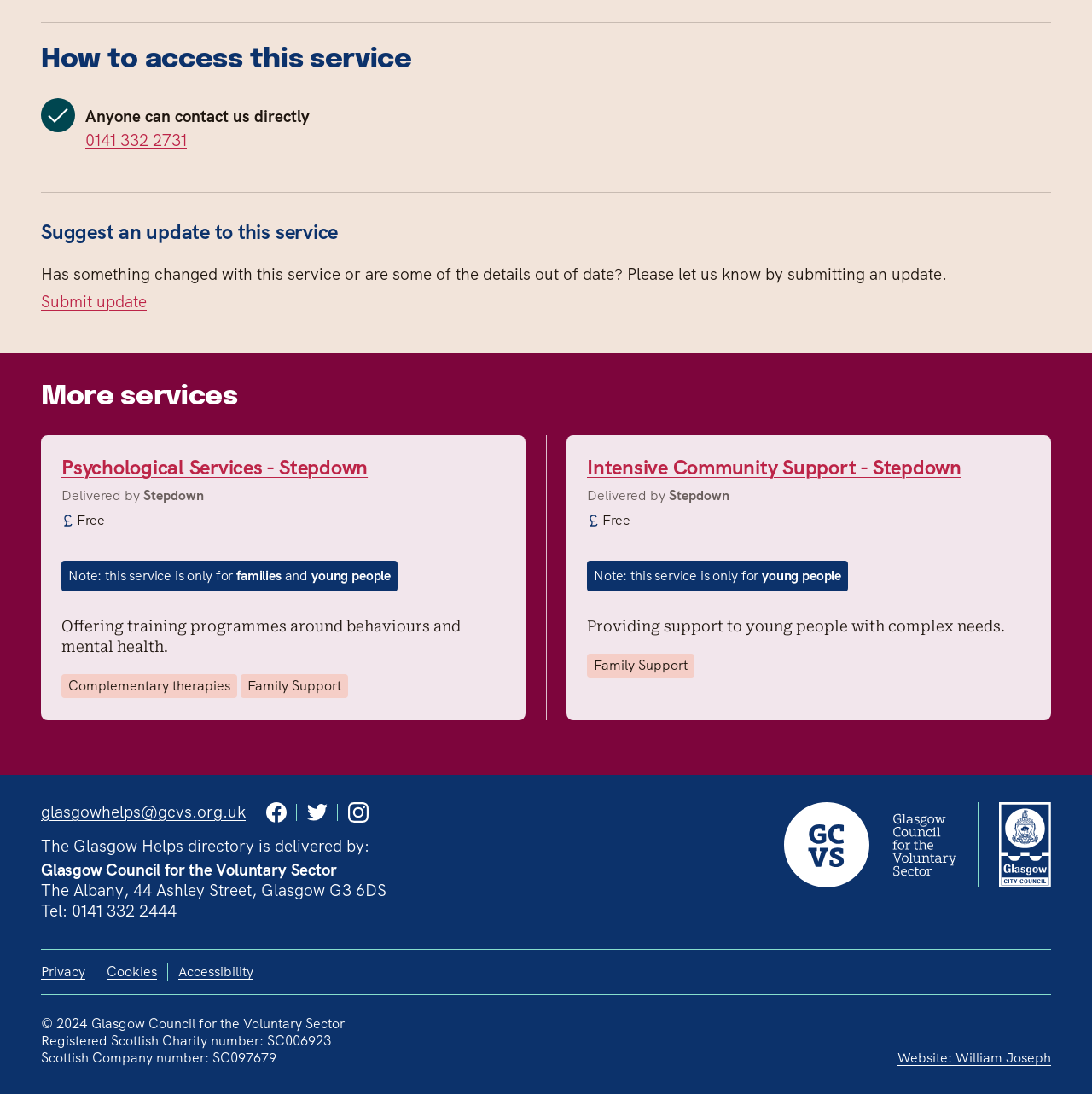What is the email address to contact for help?
Please analyze the image and answer the question with as much detail as possible.

I found the email address by looking at the link element with the text 'glasgowhelps@gcvs.org.uk' which is located at the bottom of the webpage.